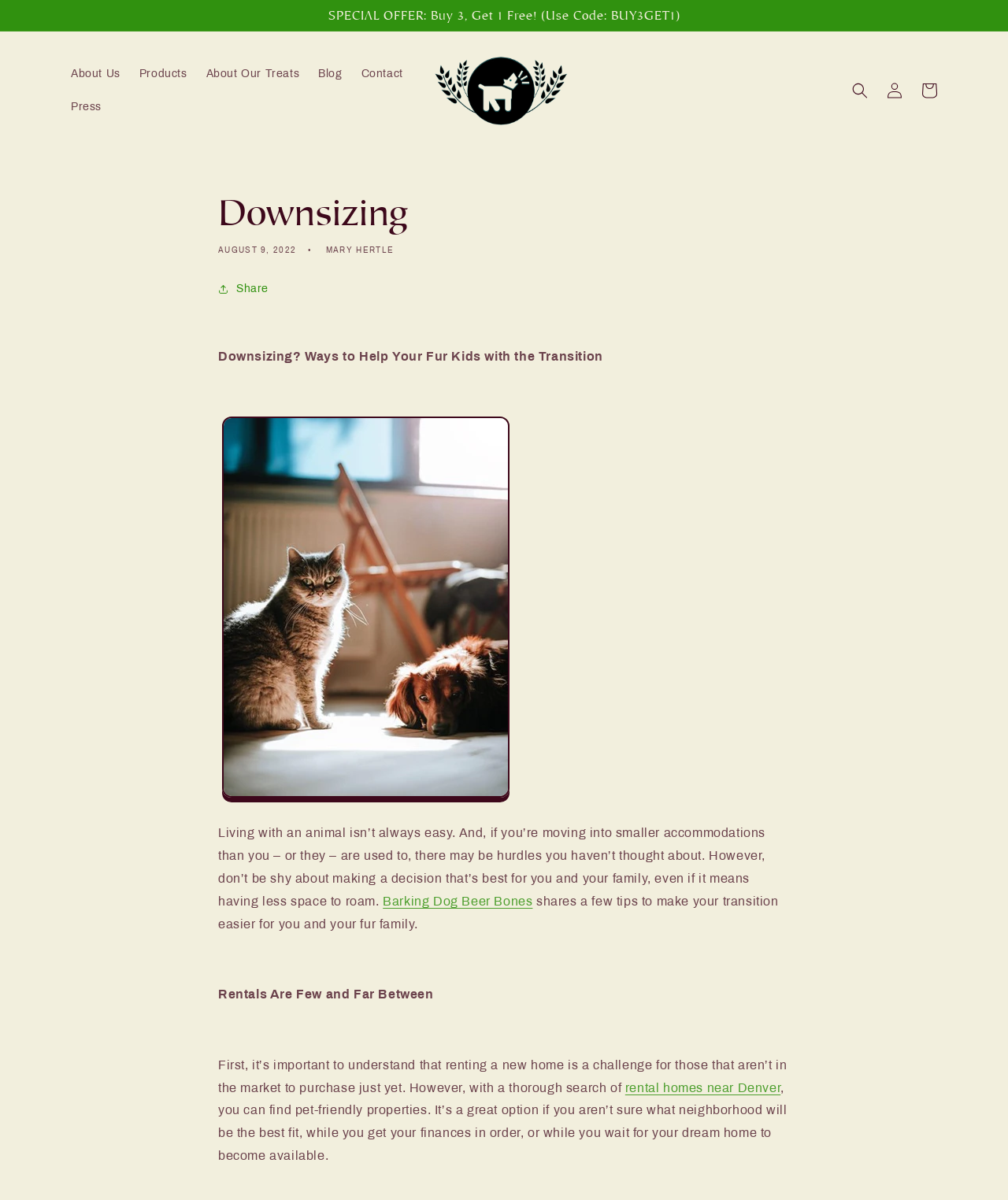Provide the bounding box coordinates of the UI element this sentence describes: "Barking Dog Beer Bones".

[0.38, 0.745, 0.528, 0.756]